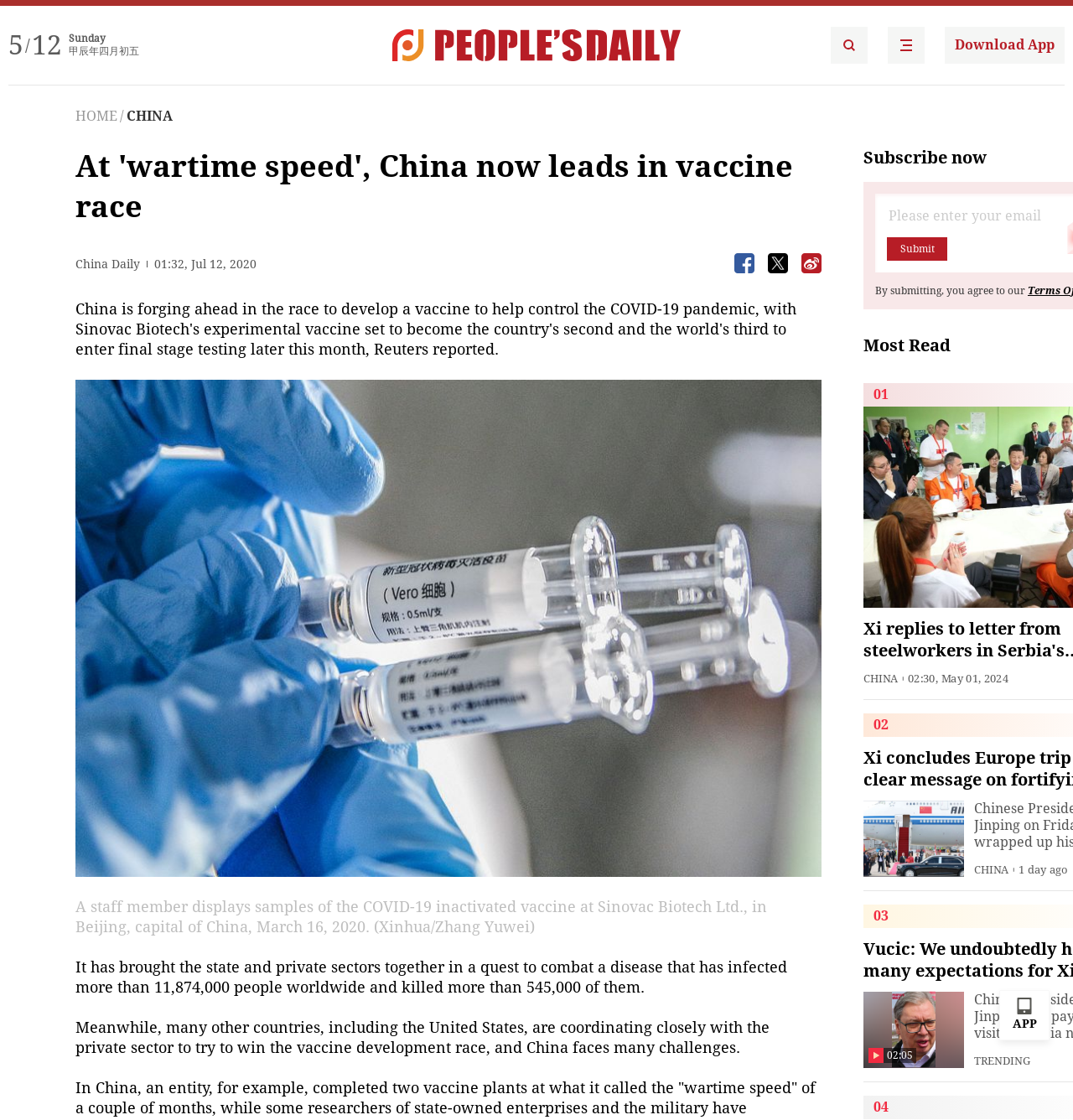Offer a detailed account of what is visible on the webpage.

The webpage appears to be a news article from the People's Daily English language App, with a focus on China's efforts to develop a vaccine for COVID-19. 

At the top of the page, there is a date and time indicator, showing the current date as Sunday, April 12, 2020, with a Chinese calendar equivalent. Below this, there are two links to the People's Daily English language App, accompanied by images. 

On the left side of the page, there is a navigation menu with links to "HOME" and "CHINA", separated by a slash. 

The main article is titled "At 'wartime speed', China now leads in vaccine race" and features an image of a staff member displaying samples of the COVID-19 inactivated vaccine at Sinovac Biotech Ltd. in Beijing. The article discusses China's efforts to develop a vaccine, mentioning that the country has brought the state and private sectors together to combat the disease. 

Below the article, there are three buttons with images, likely for sharing or interacting with the article. 

On the right side of the page, there is a section with a heading "Most Read" and a list of three articles, each with a title, date, and time. The articles are accompanied by images and have titles such as "Xi concludes Europe trip with clear message on fortifying cooperation" and "Vucic: We undoubtedly have many expectations for Xi's visit". 

At the bottom of the page, there is a call-to-action to "Subscribe now" and a submission form with a "Submit" button. There is also a section with trending news, featuring a single article with a title and time. Finally, there is a link to download the app, labeled "APP".